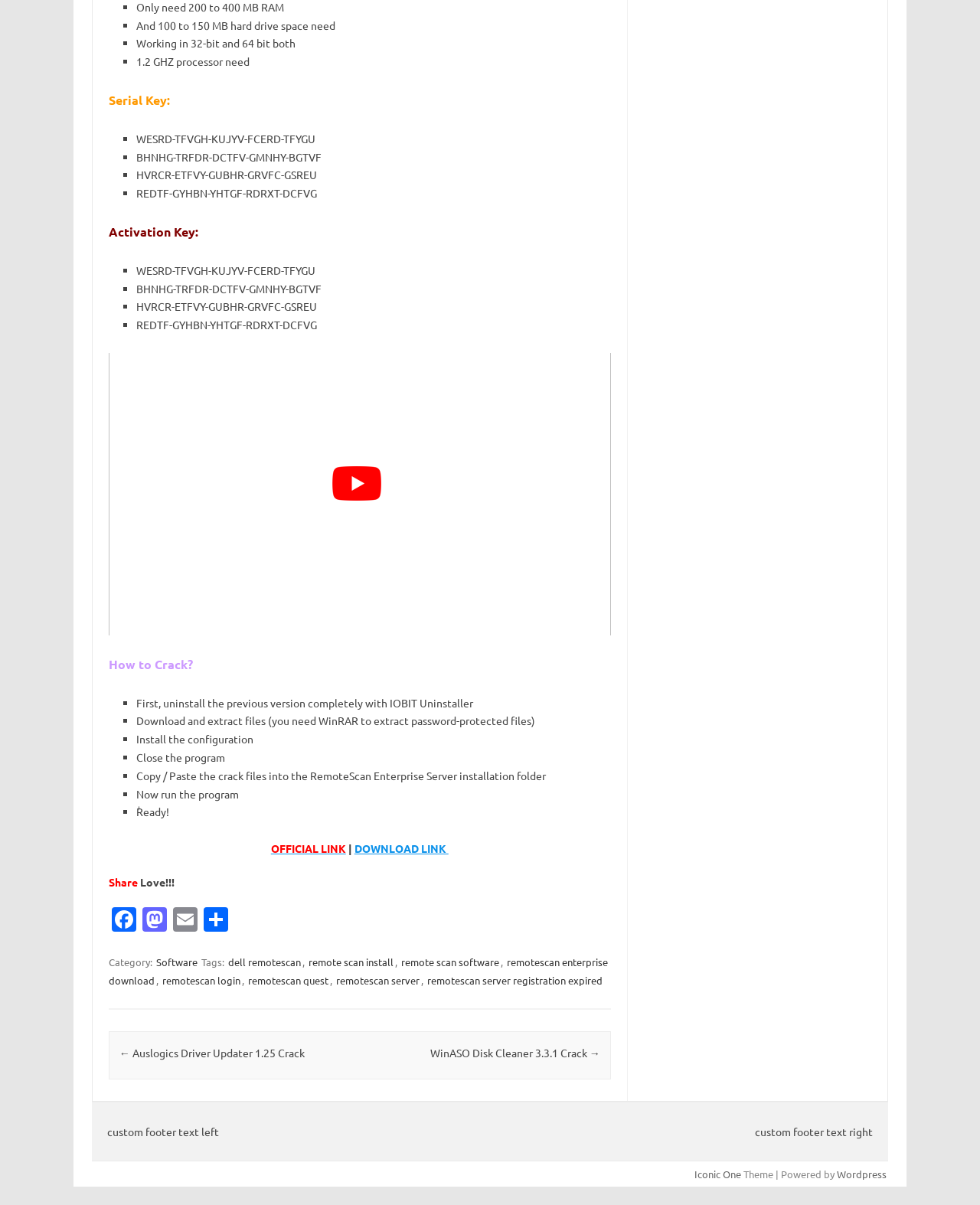Give a concise answer using one word or a phrase to the following question:
How many serial keys are provided?

4